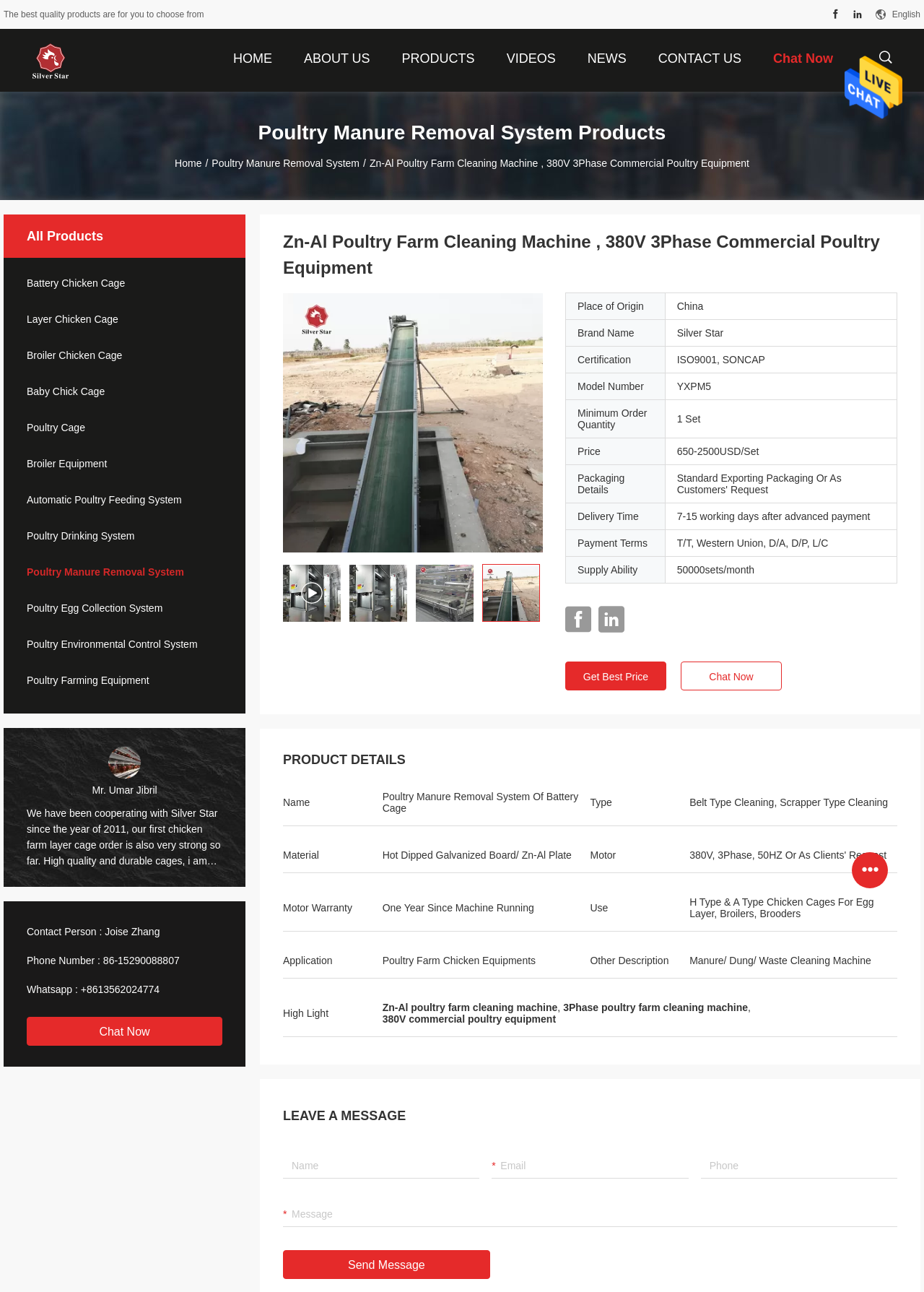Please give a one-word or short phrase response to the following question: 
What is the language of the webpage?

English